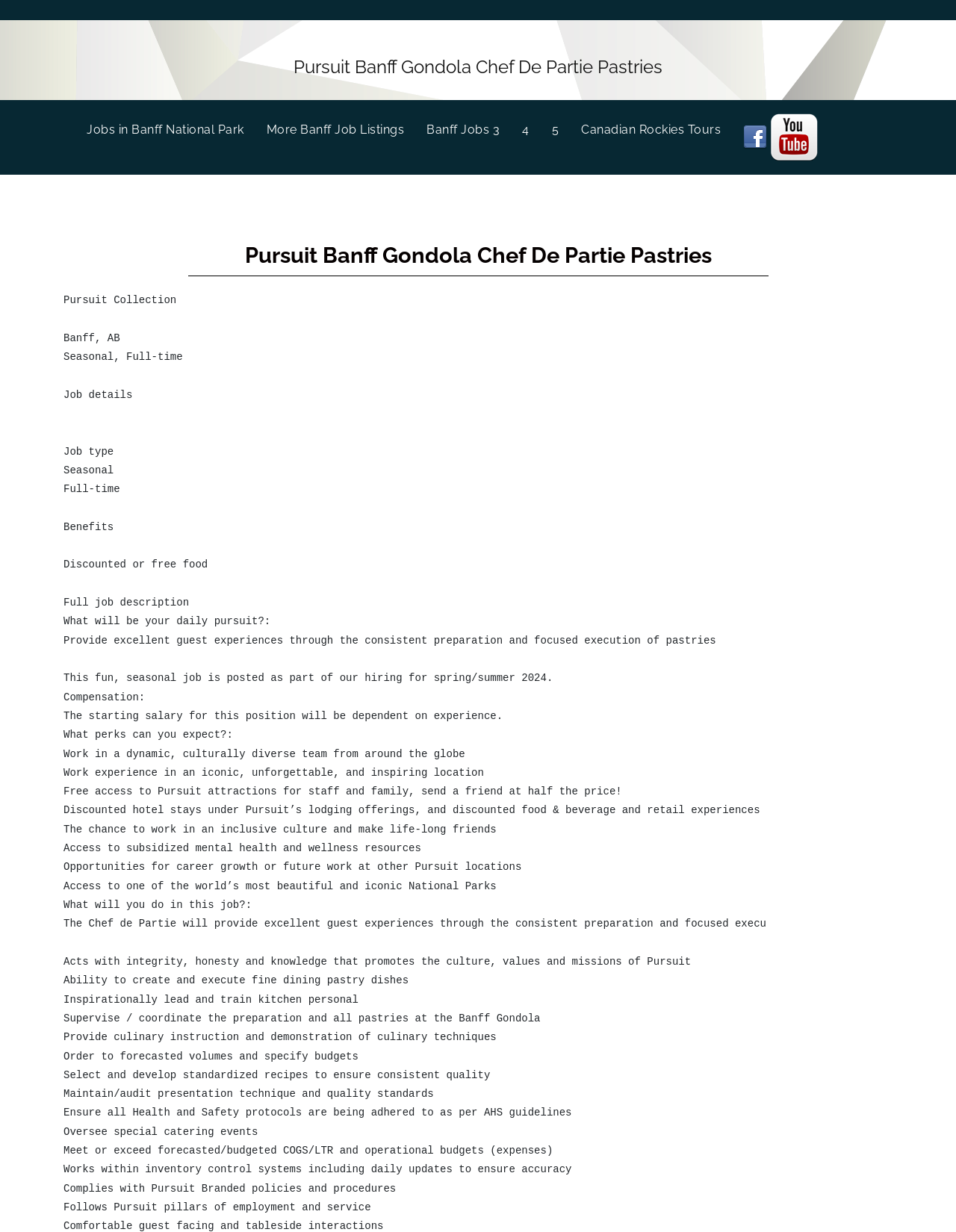How many links are there in the top section?
Analyze the screenshot and provide a detailed answer to the question.

The top section contains seven links: 'Pursuit Banff Gondola Chef De Partie Pastries', 'Jobs in Banff National Park', 'More Banff Job Listings', 'Banff Jobs 3', '4', '5', and 'Canadian Rockies Tours'.